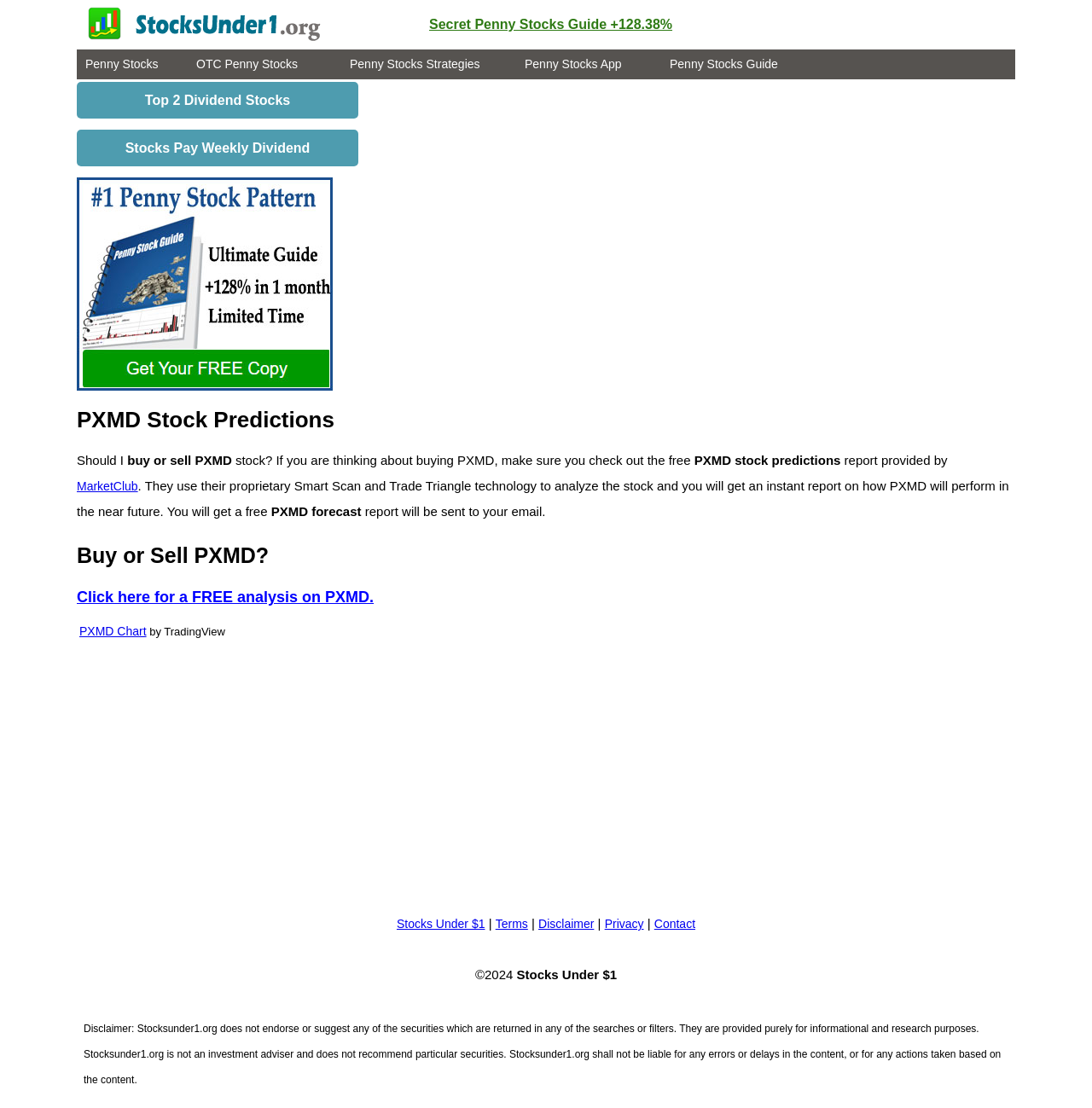Determine the bounding box coordinates of the clickable element necessary to fulfill the instruction: "Click the 'Secret Penny Stocks Guide +128.38%' link". Provide the coordinates as four float numbers within the 0 to 1 range, i.e., [left, top, right, bottom].

[0.393, 0.015, 0.616, 0.028]